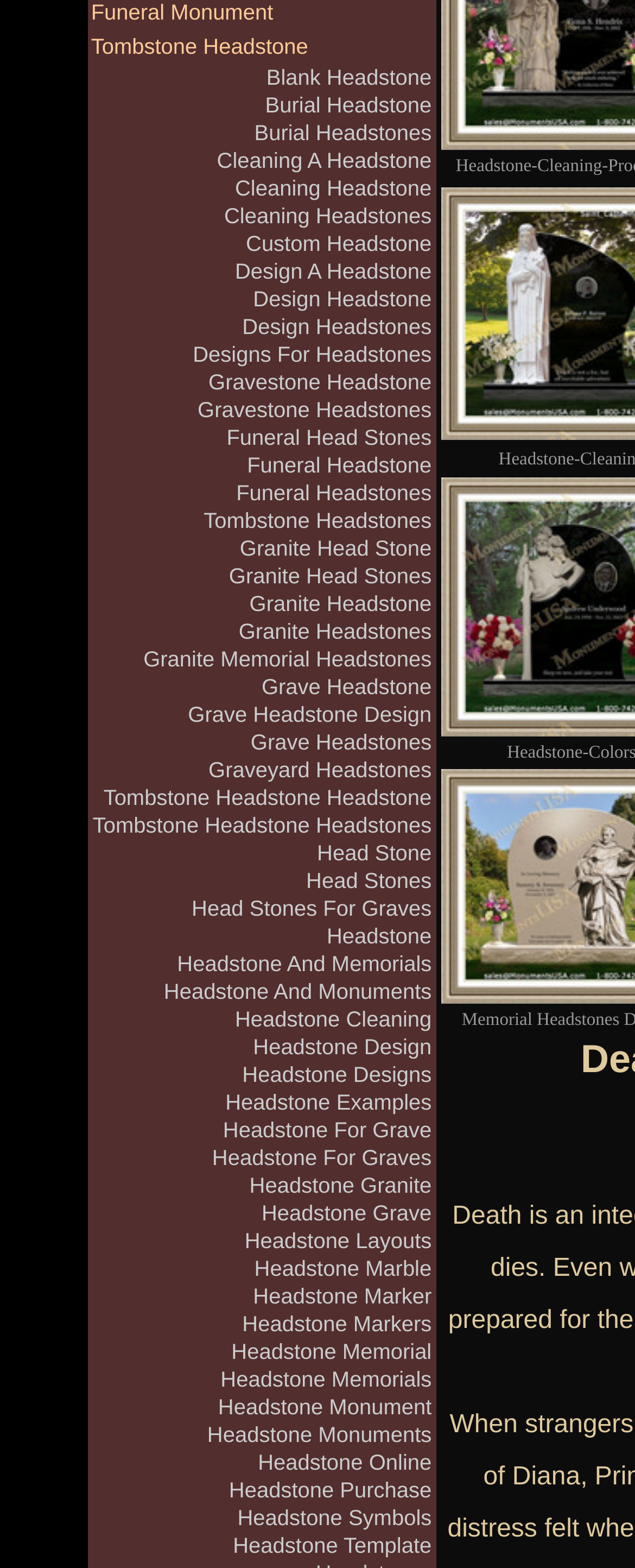Locate the bounding box coordinates of the clickable region necessary to complete the following instruction: "View 'Design A Headstone'". Provide the coordinates in the format of four float numbers between 0 and 1, i.e., [left, top, right, bottom].

[0.37, 0.165, 0.68, 0.181]